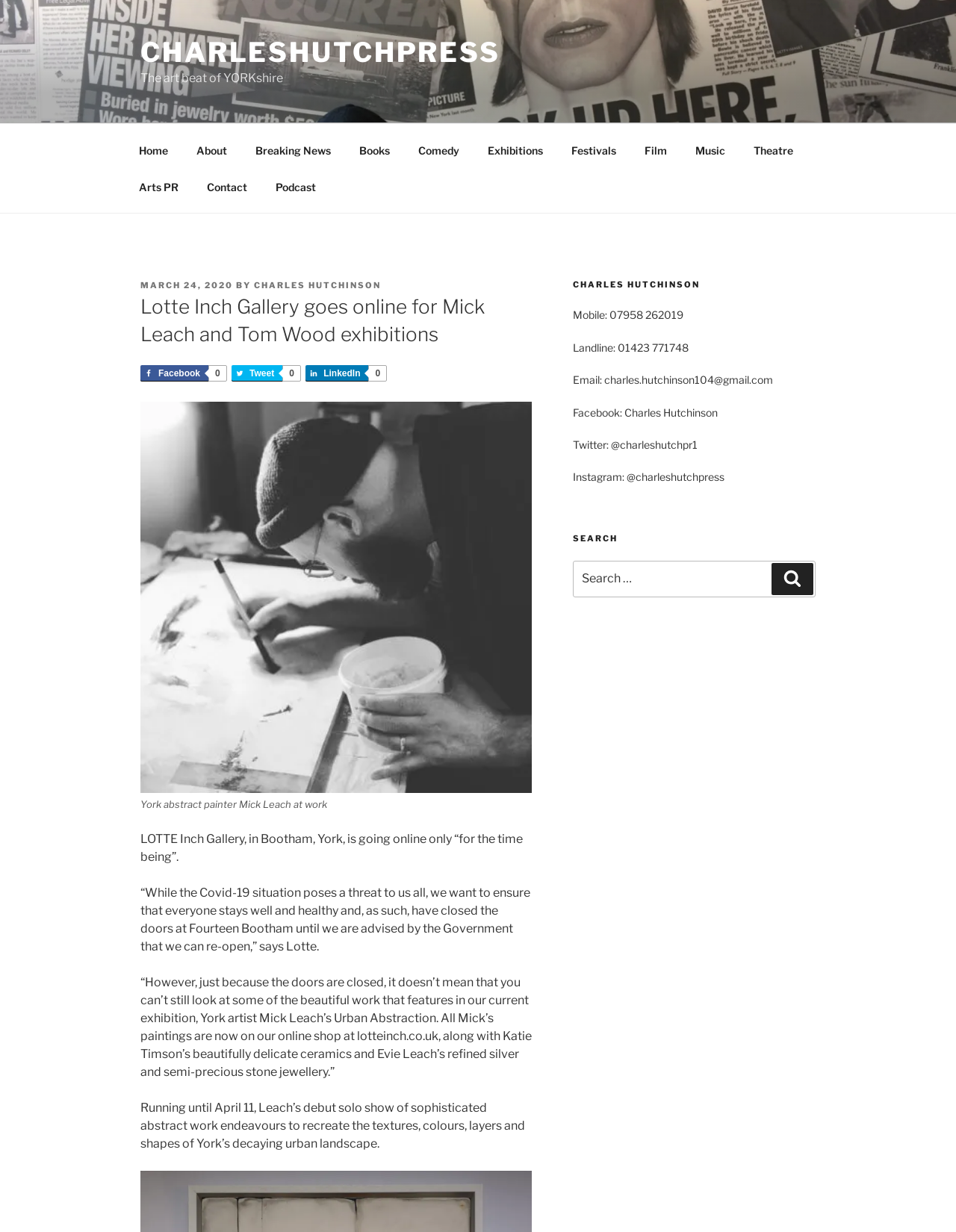Please locate the bounding box coordinates of the element that needs to be clicked to achieve the following instruction: "Search for something". The coordinates should be four float numbers between 0 and 1, i.e., [left, top, right, bottom].

[0.599, 0.455, 0.853, 0.485]